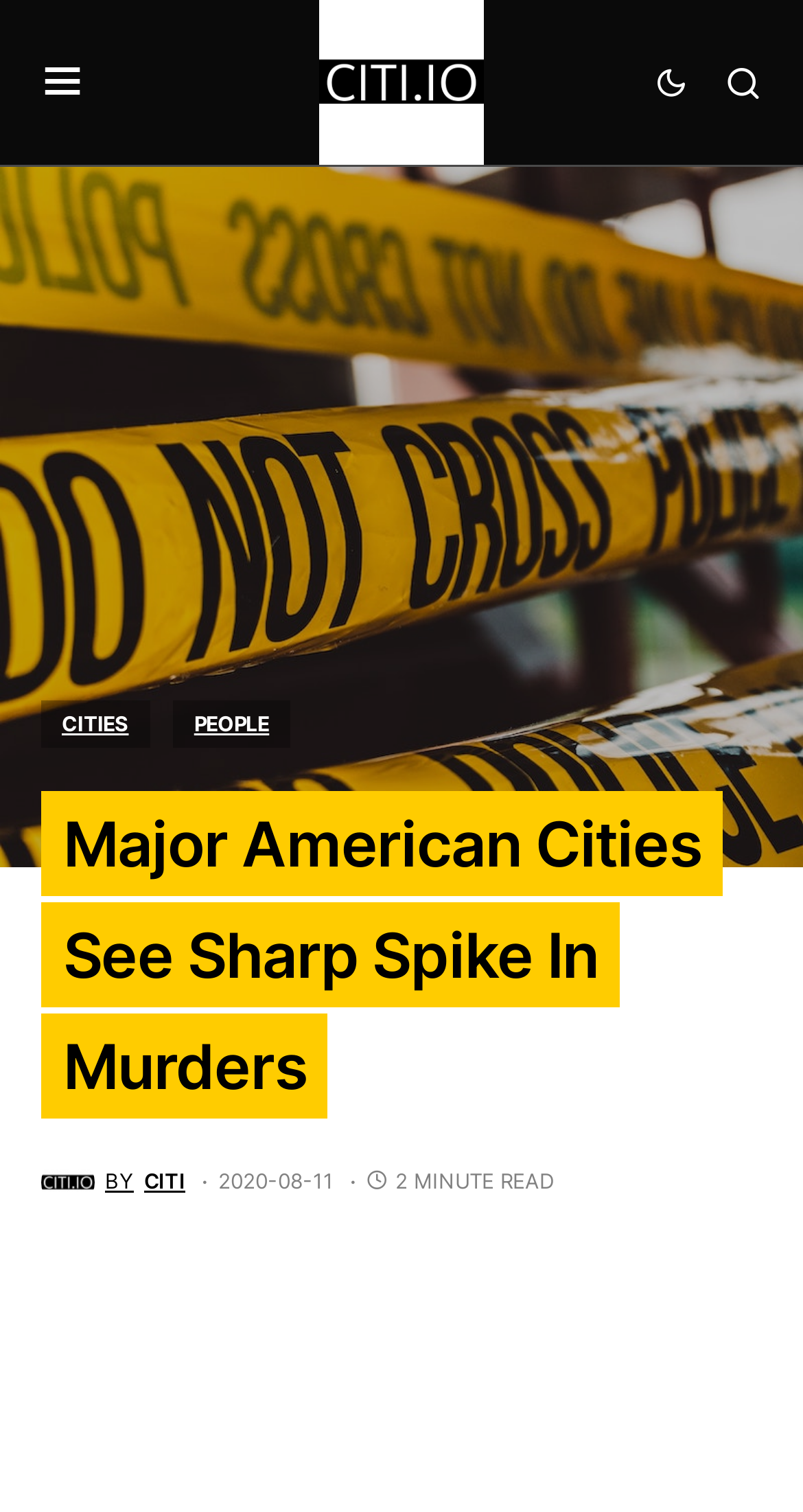For the following element description, predict the bounding box coordinates in the format (top-left x, top-left y, bottom-right x, bottom-right y). All values should be floating point numbers between 0 and 1. Description: People

[0.216, 0.463, 0.361, 0.494]